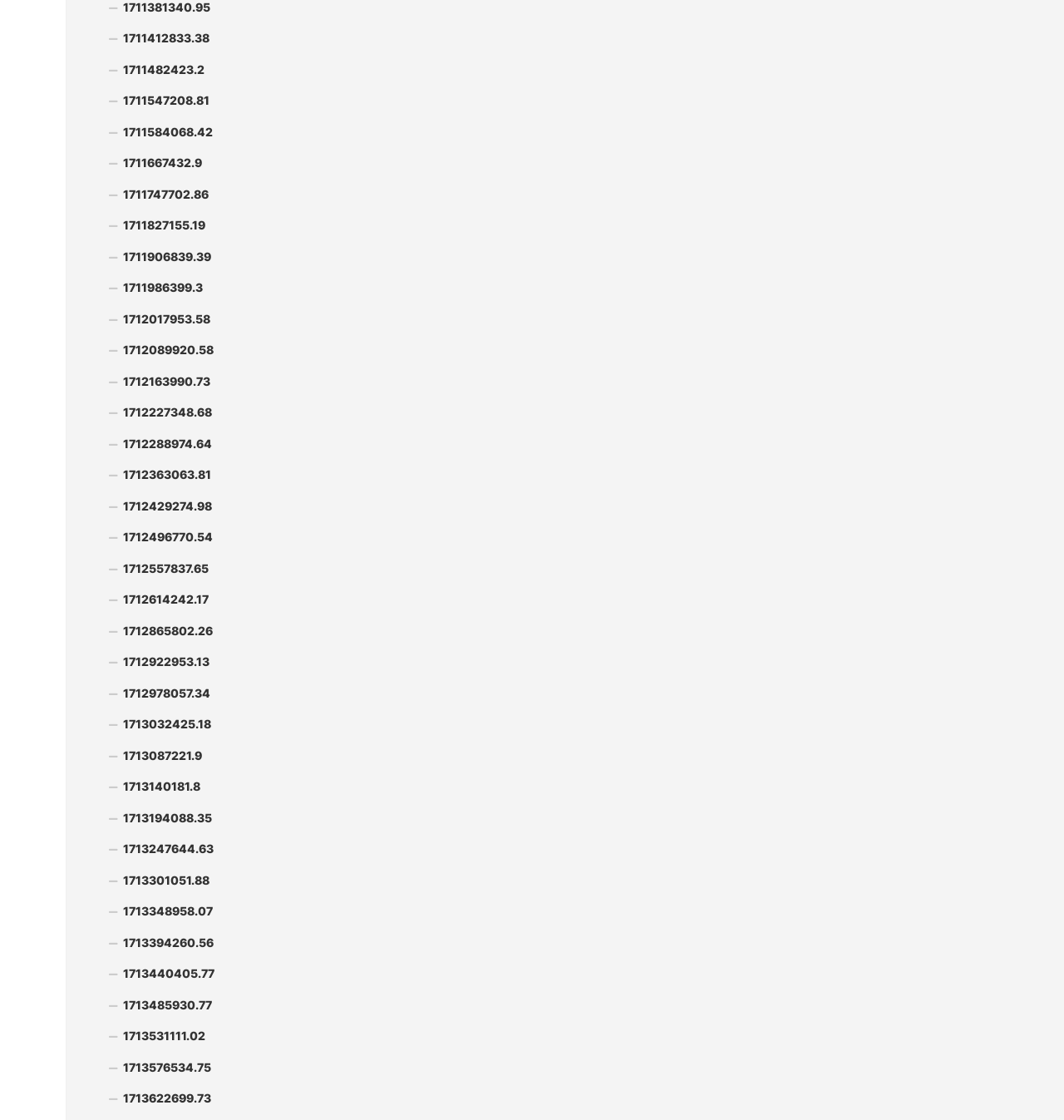Please answer the following query using a single word or phrase: 
How many links are on the webpage?

40